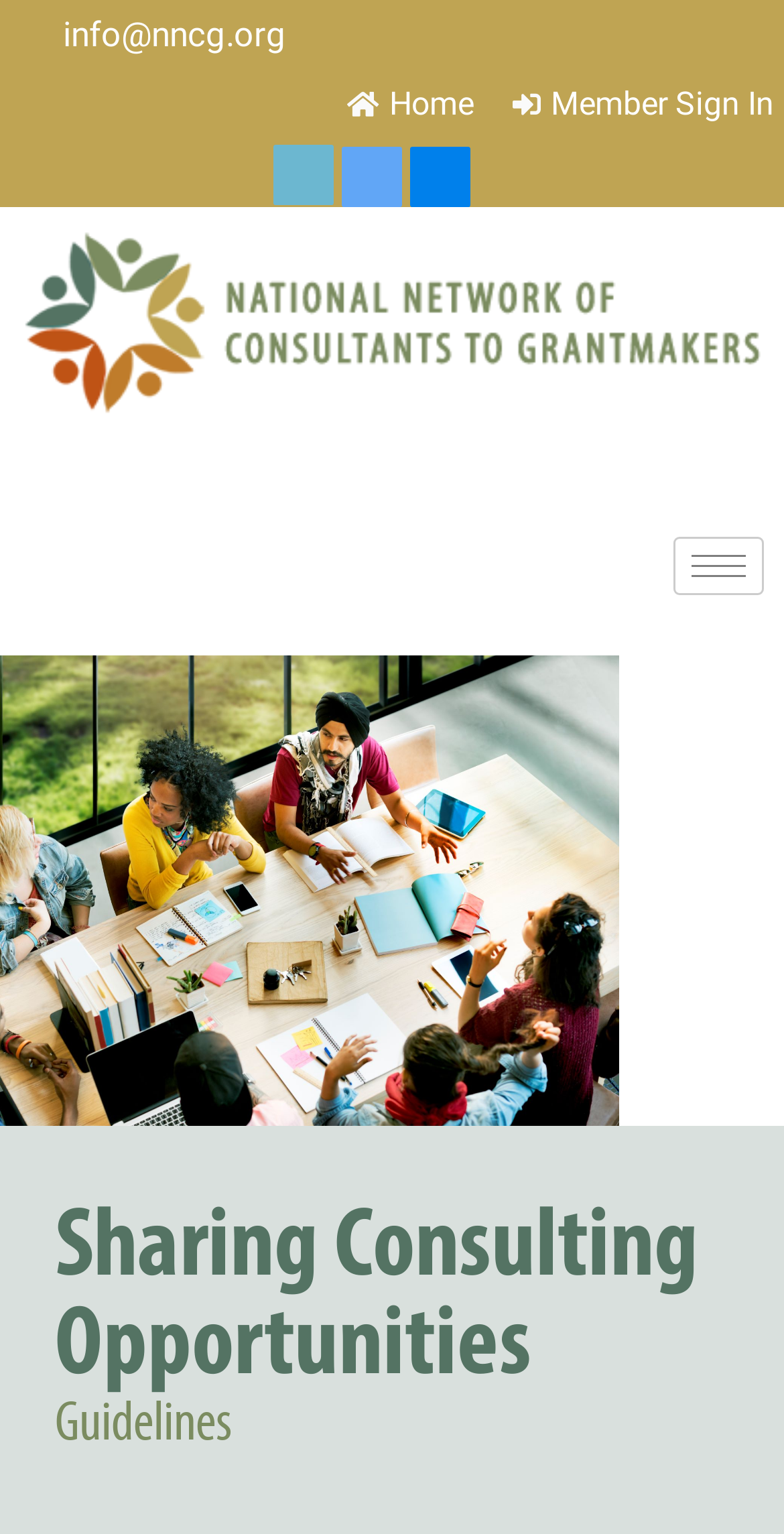Please find and report the primary heading text from the webpage.

Sharing Consulting Opportunities